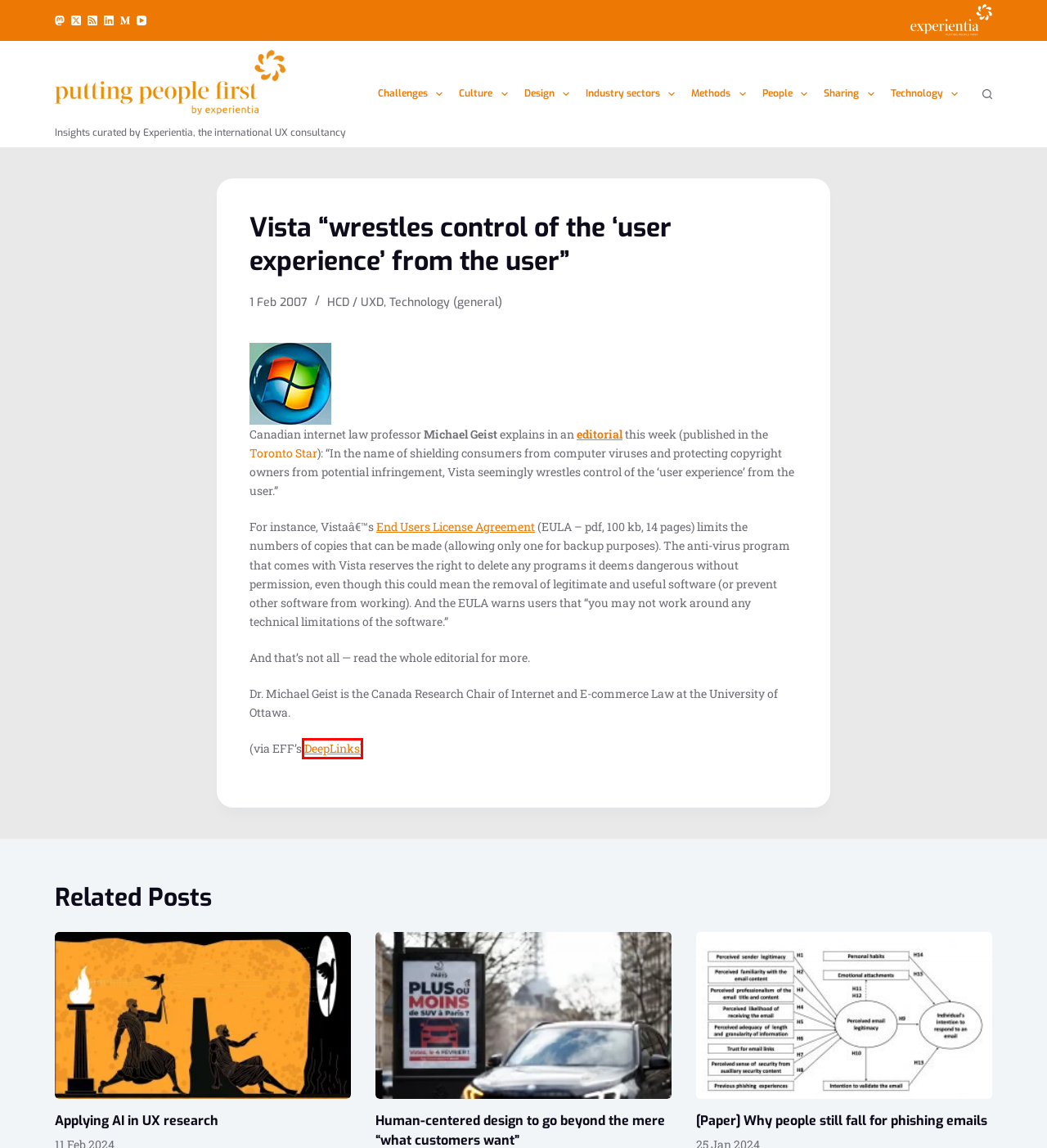Review the webpage screenshot provided, noting the red bounding box around a UI element. Choose the description that best matches the new webpage after clicking the element within the bounding box. The following are the options:
A. Technology – putting people first – by Experientia
B. [Paper] Why people still fall for phishing emails – putting people first – by Experientia
C. Culture – putting people first – by Experientia
D. Challenges – putting people first – by Experientia
E. Applying AI in UX research – putting people first – by Experientia
F. Technology (general) – putting people first – by Experientia
G. Deeplinks Archives | Electronic Frontier Foundation
H. Audience – putting people first – by Experientia

G